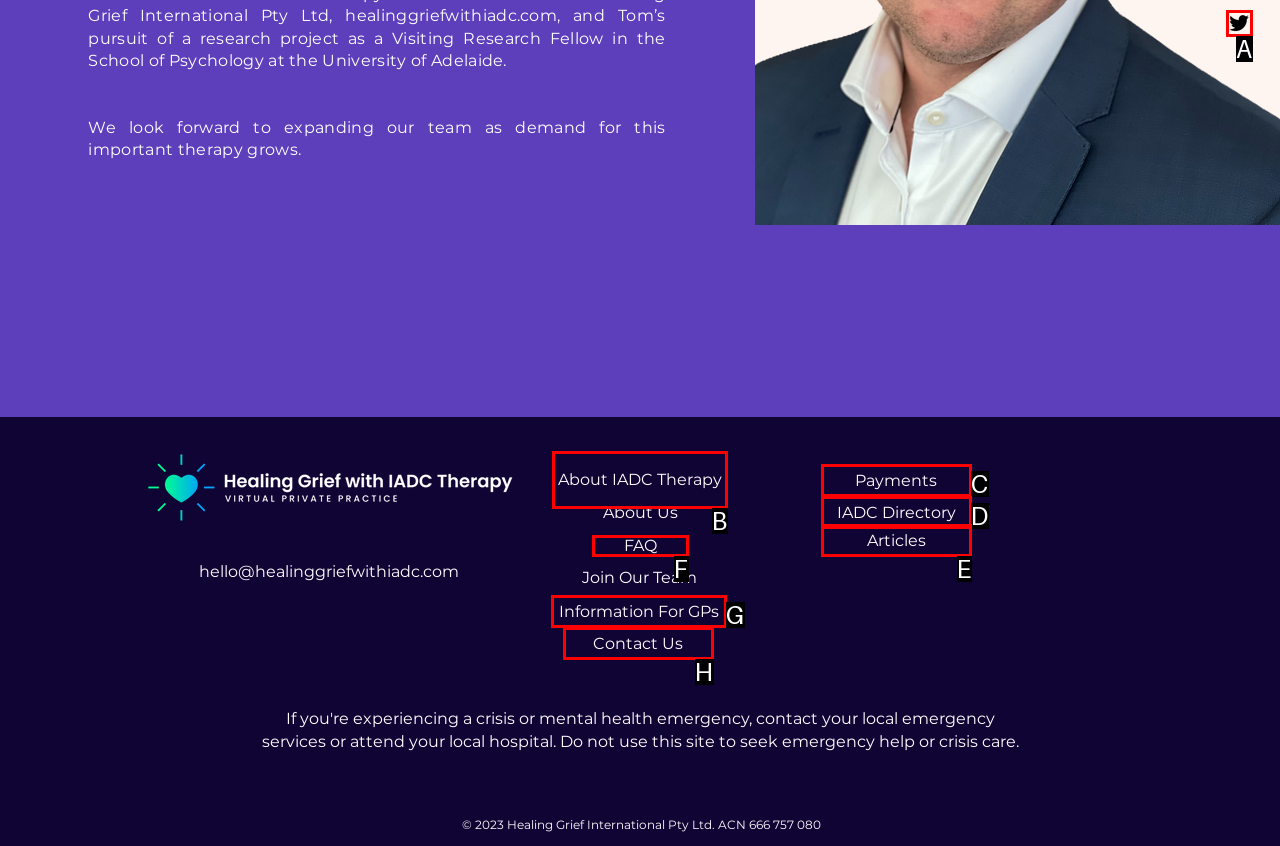Based on the description: About IADC Therapy, select the HTML element that best fits. Reply with the letter of the correct choice from the options given.

B